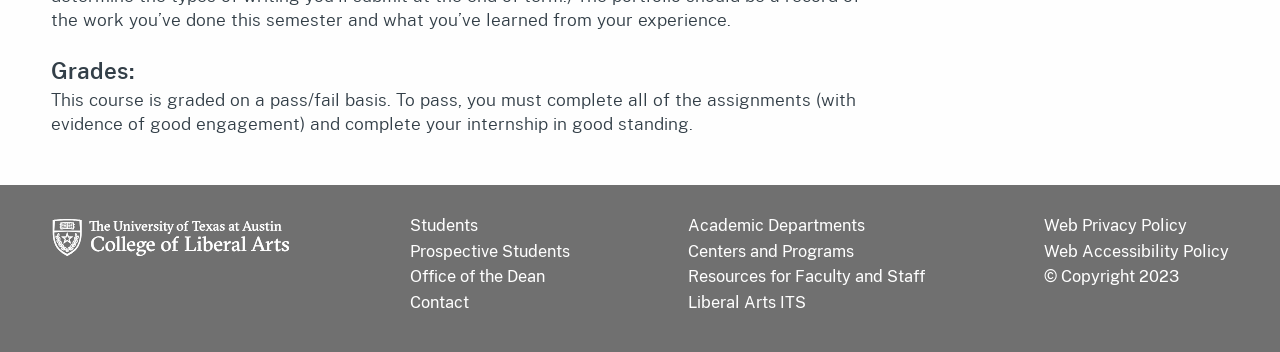Please find the bounding box coordinates of the element that needs to be clicked to perform the following instruction: "Search for a keyword". The bounding box coordinates should be four float numbers between 0 and 1, represented as [left, top, right, bottom].

None